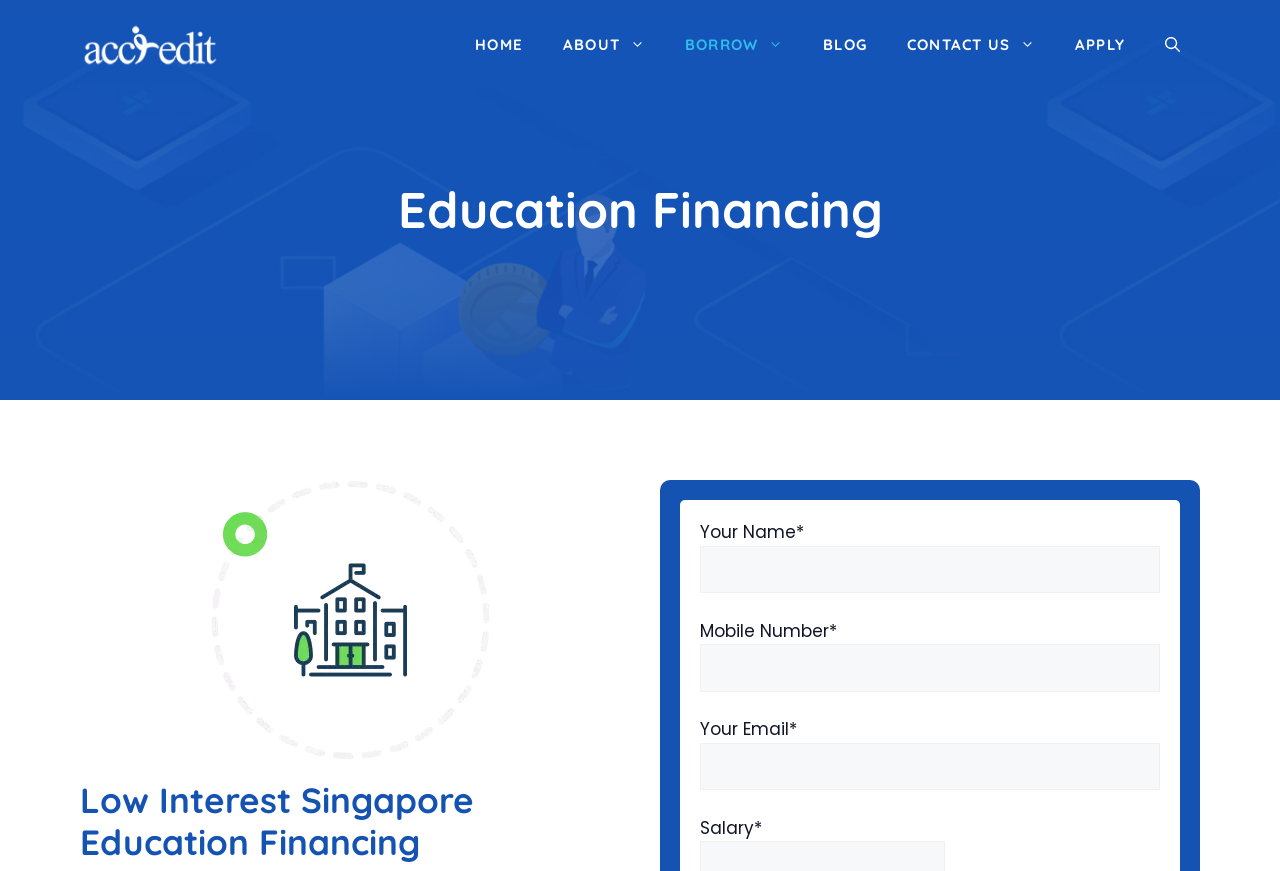Analyze the image and give a detailed response to the question:
What is the navigation menu item that comes after 'ABOUT'?

By examining the webpage's navigation menu, I found that the item that comes after 'ABOUT' is 'BORROW', which is likely a link to a page related to borrowing or loan applications.